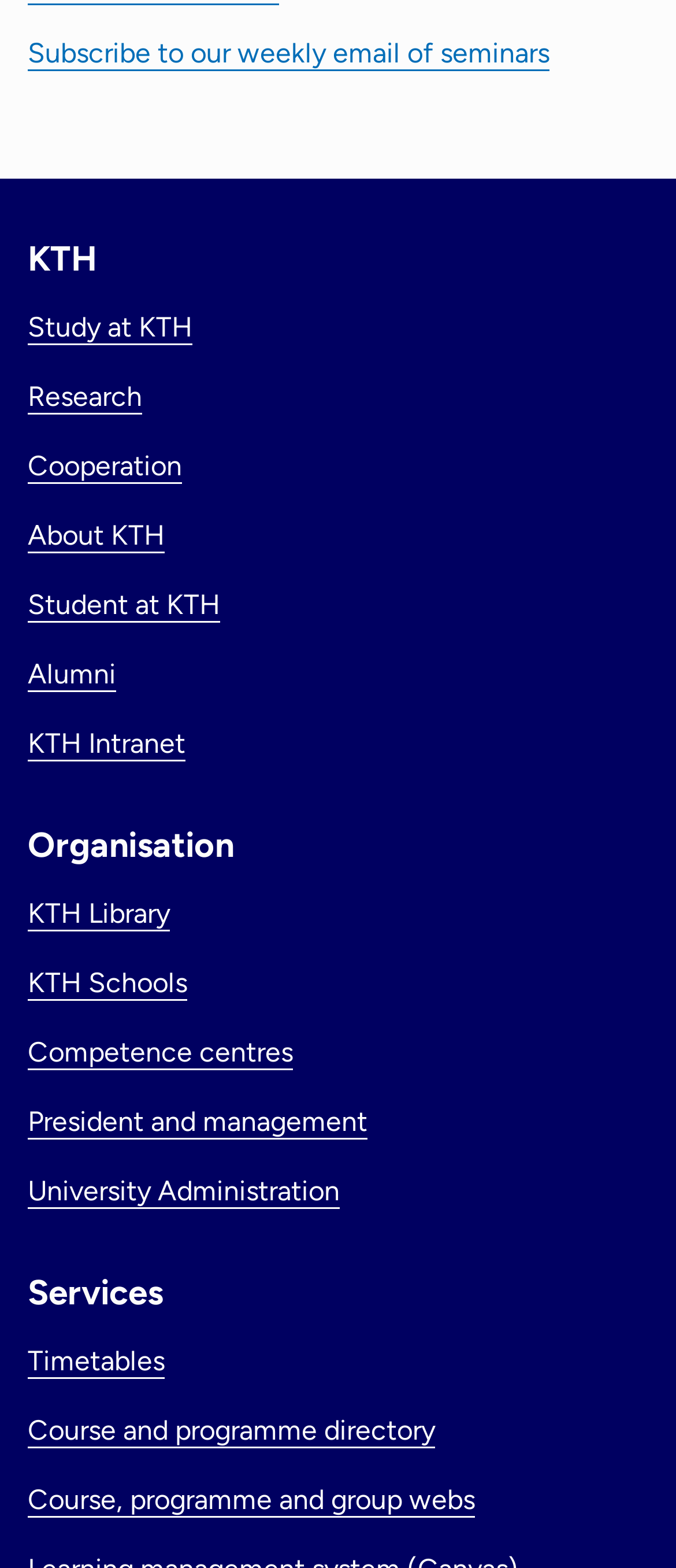Provide a brief response using a word or short phrase to this question:
How many headings are on the page?

3